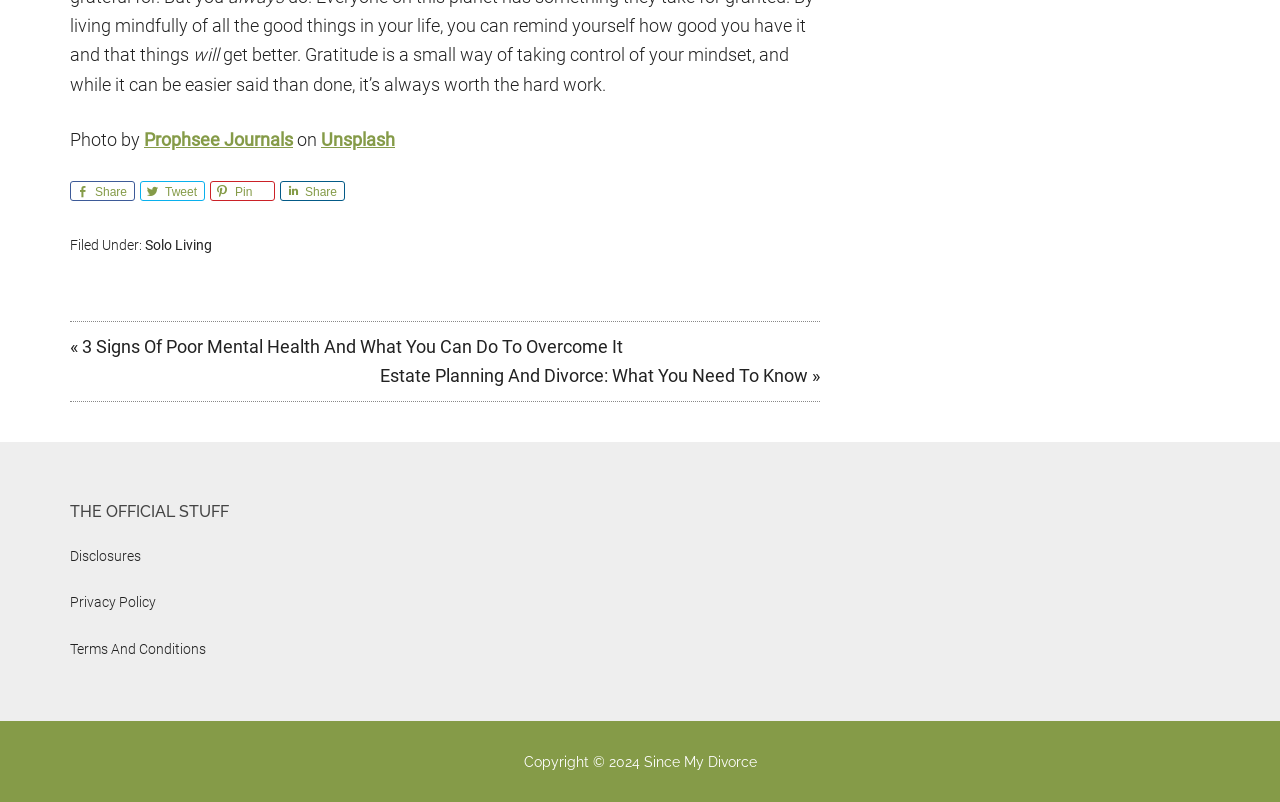From the image, can you give a detailed response to the question below:
What are the social media sharing options?

The social media sharing options are available in the form of links, which are 'Share on Facebook', 'Tweet this', 'Pin this', and 'Share on LinkedIn'.